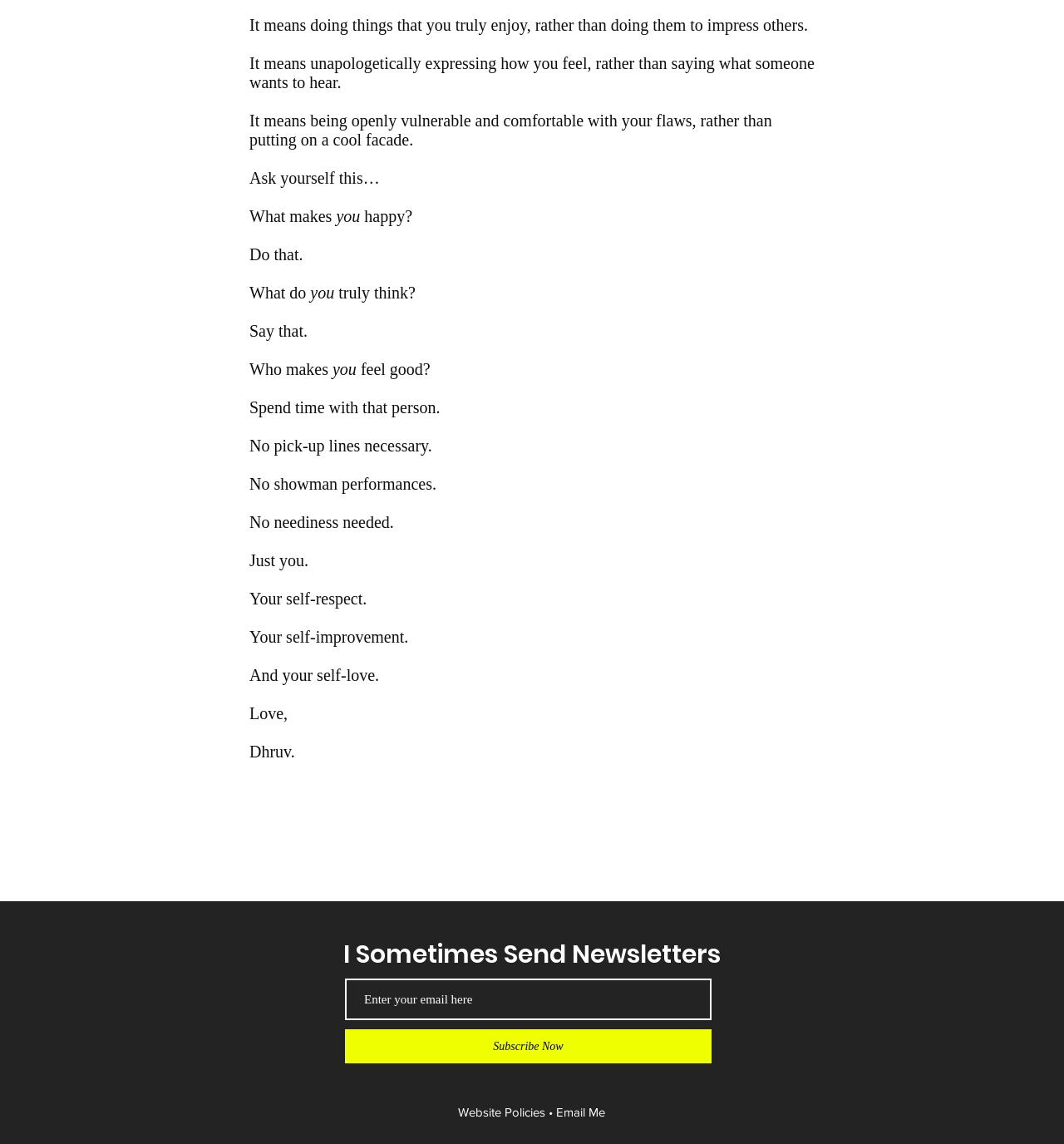What is the tone of the webpage?
Based on the visual content, answer with a single word or a brief phrase.

Inspirational and motivational